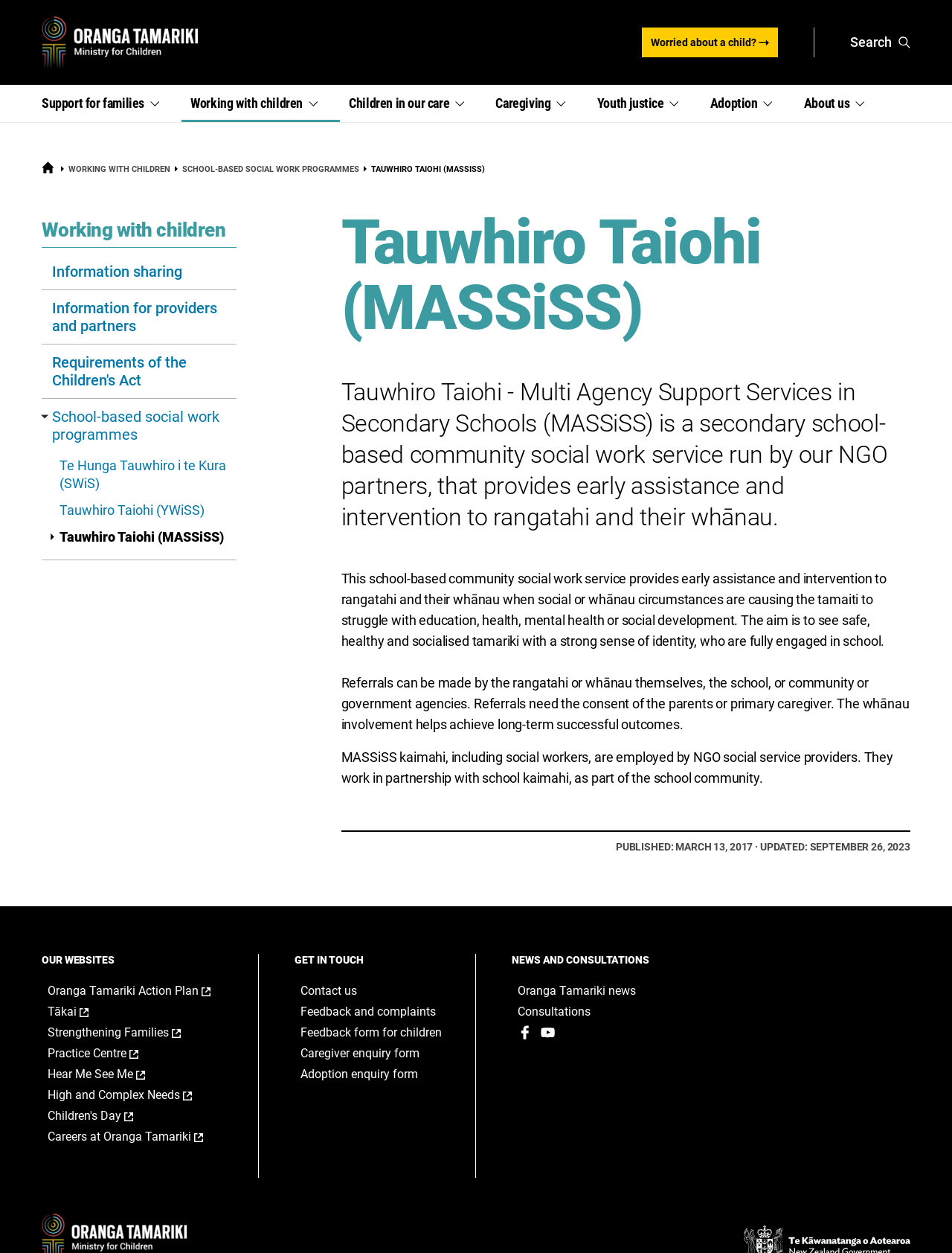Locate the primary heading on the webpage and return its text.

Tauwhiro Taiohi (MASSiSS)